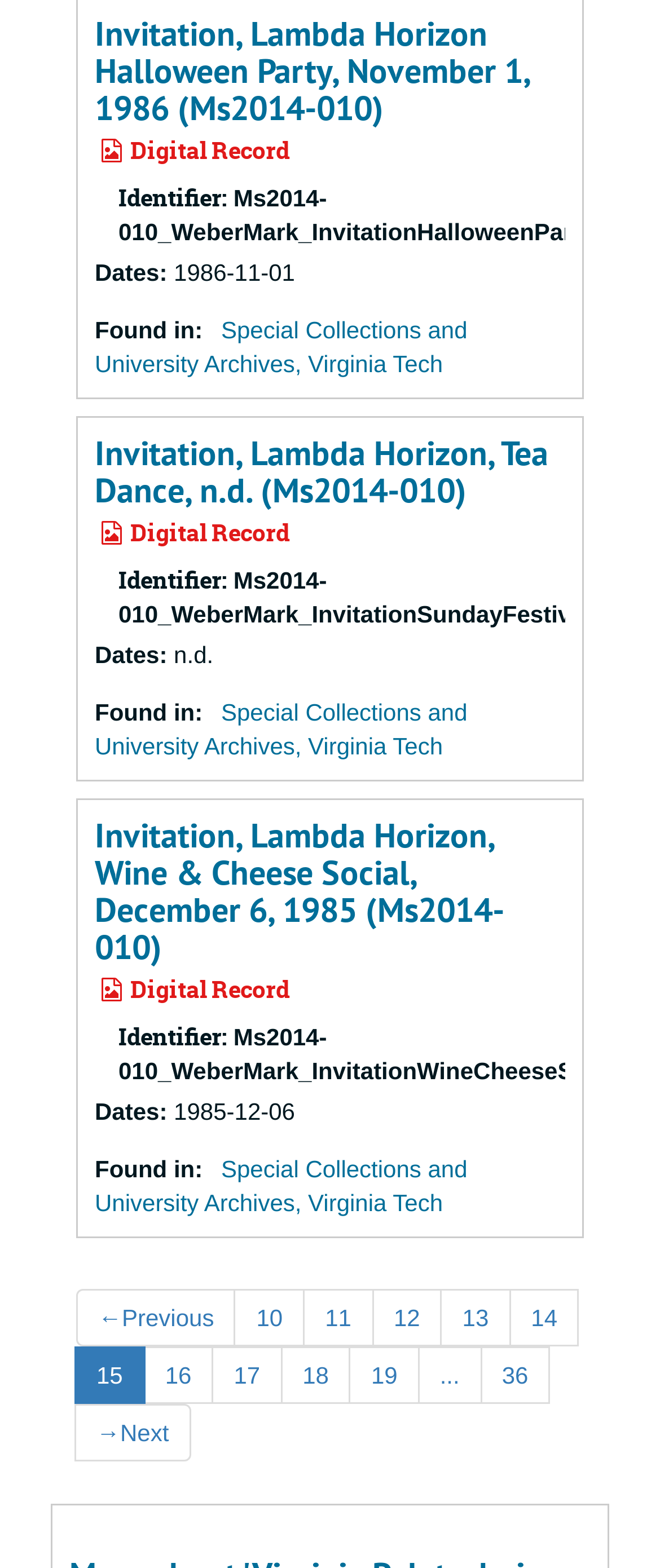How many pages are there in total?
From the screenshot, supply a one-word or short-phrase answer.

36